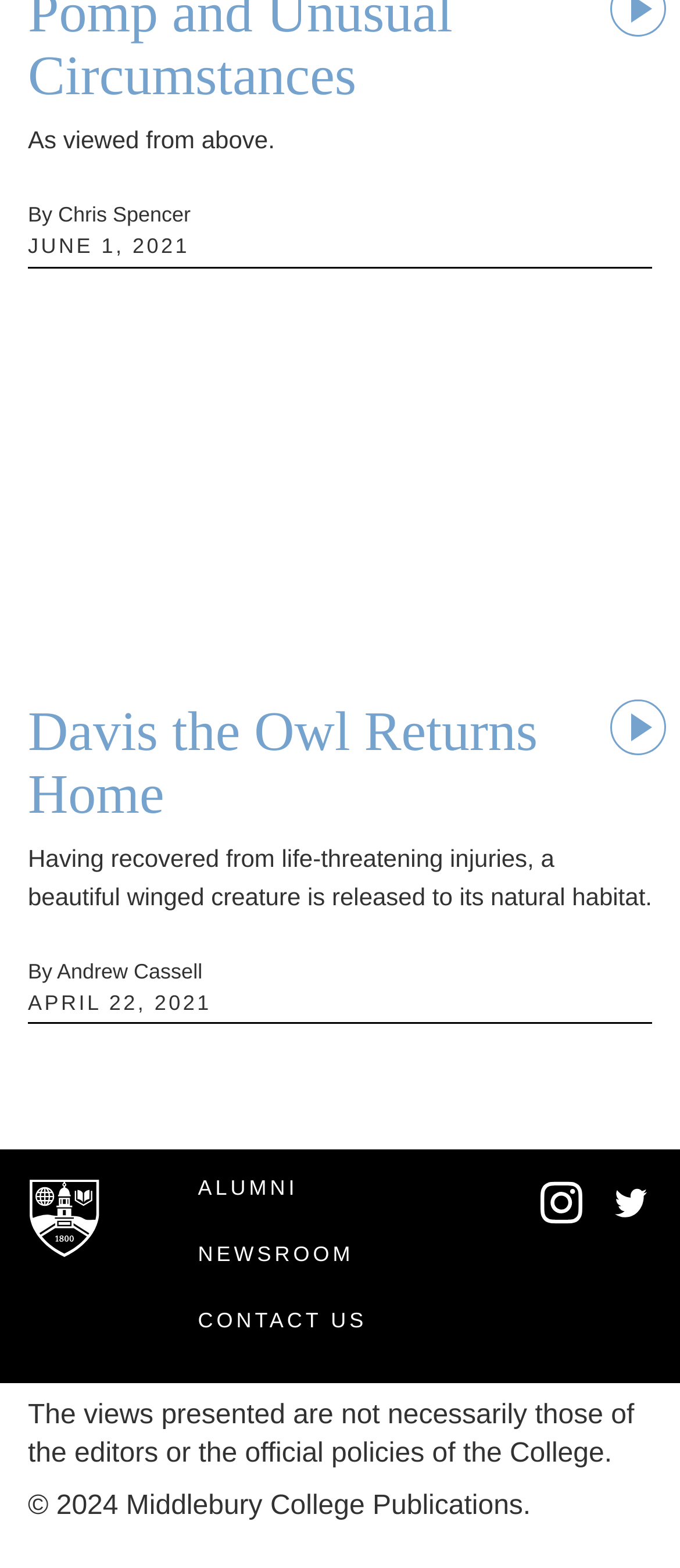Locate the bounding box coordinates of the area where you should click to accomplish the instruction: "Follow on Instagram".

[0.795, 0.769, 0.856, 0.788]